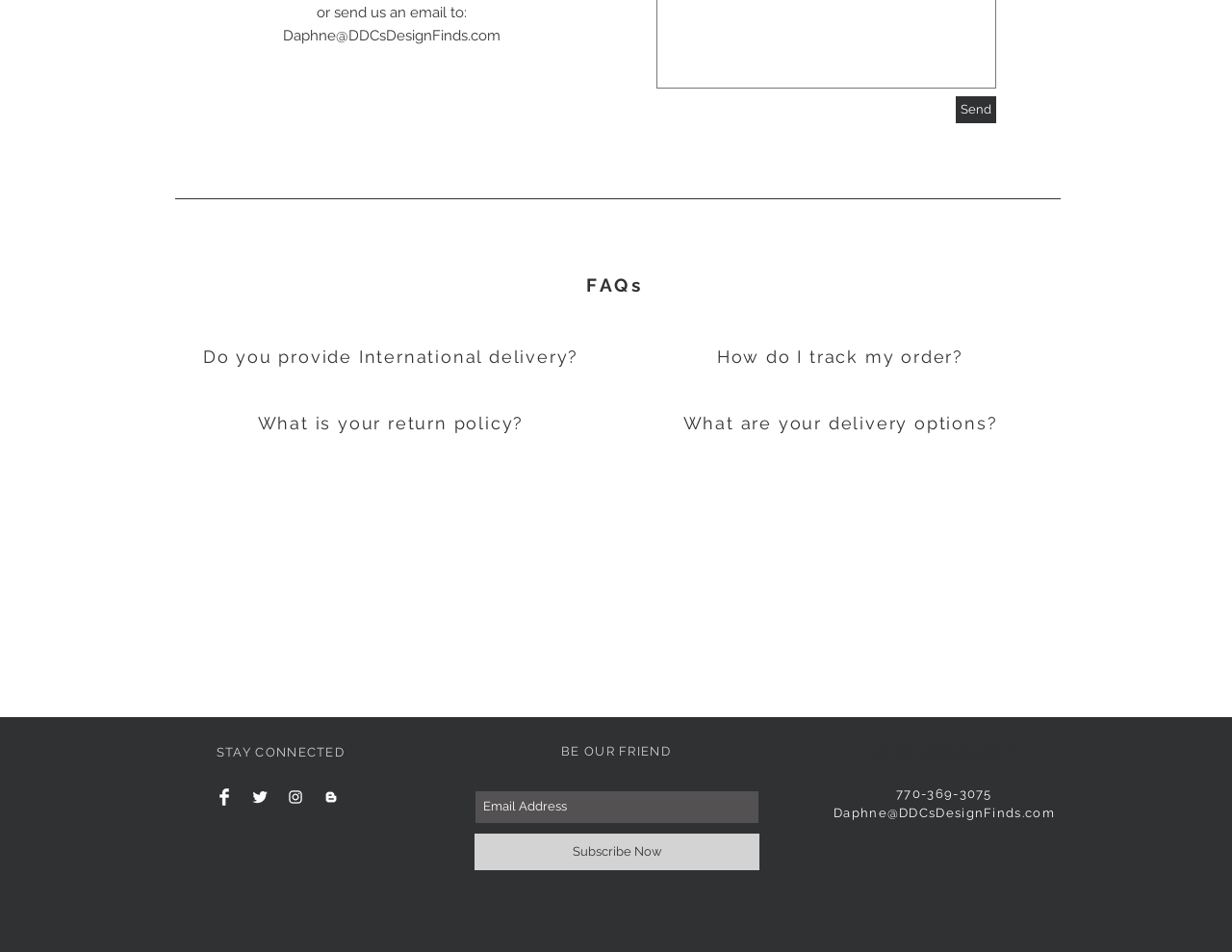Please locate the UI element described by "aria-label="Email Address" name="email" placeholder="Email Address"" and provide its bounding box coordinates.

[0.385, 0.83, 0.616, 0.866]